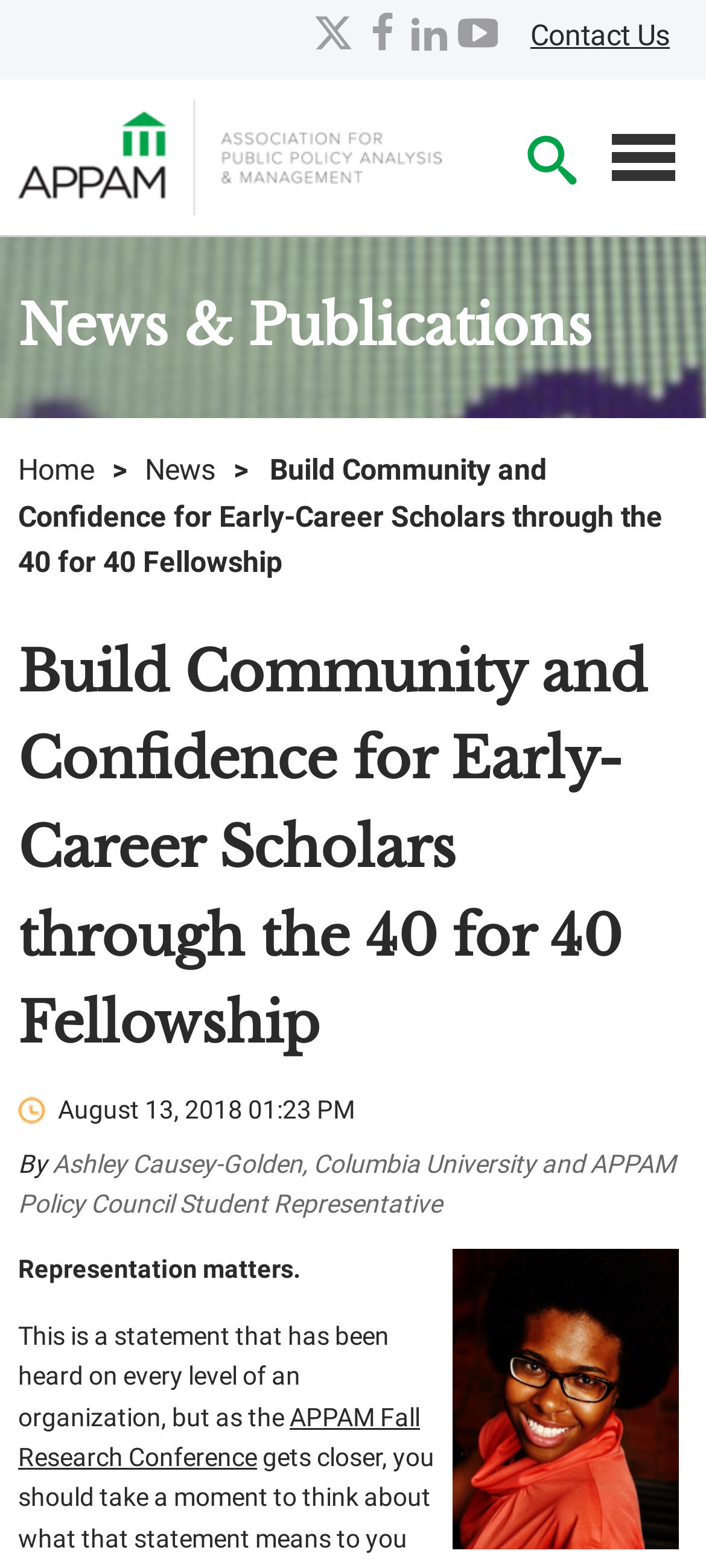What is the name of the fellowship?
Please provide a comprehensive answer to the question based on the webpage screenshot.

The question asks for the name of the fellowship, which can be found in the heading 'Build Community and Confidence for Early-Career Scholars through the 40 for 40 Fellowship'.